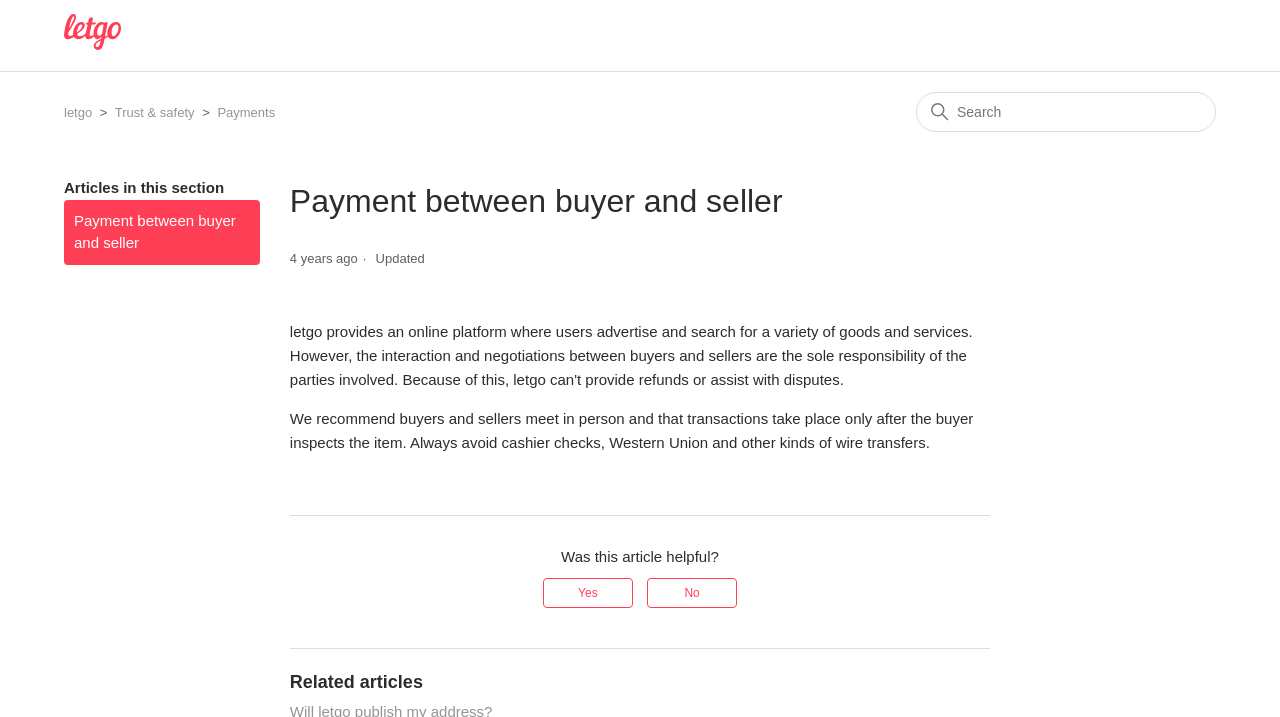Provide the bounding box coordinates of the UI element that matches the description: "Payment between buyer and seller".

[0.05, 0.278, 0.203, 0.369]